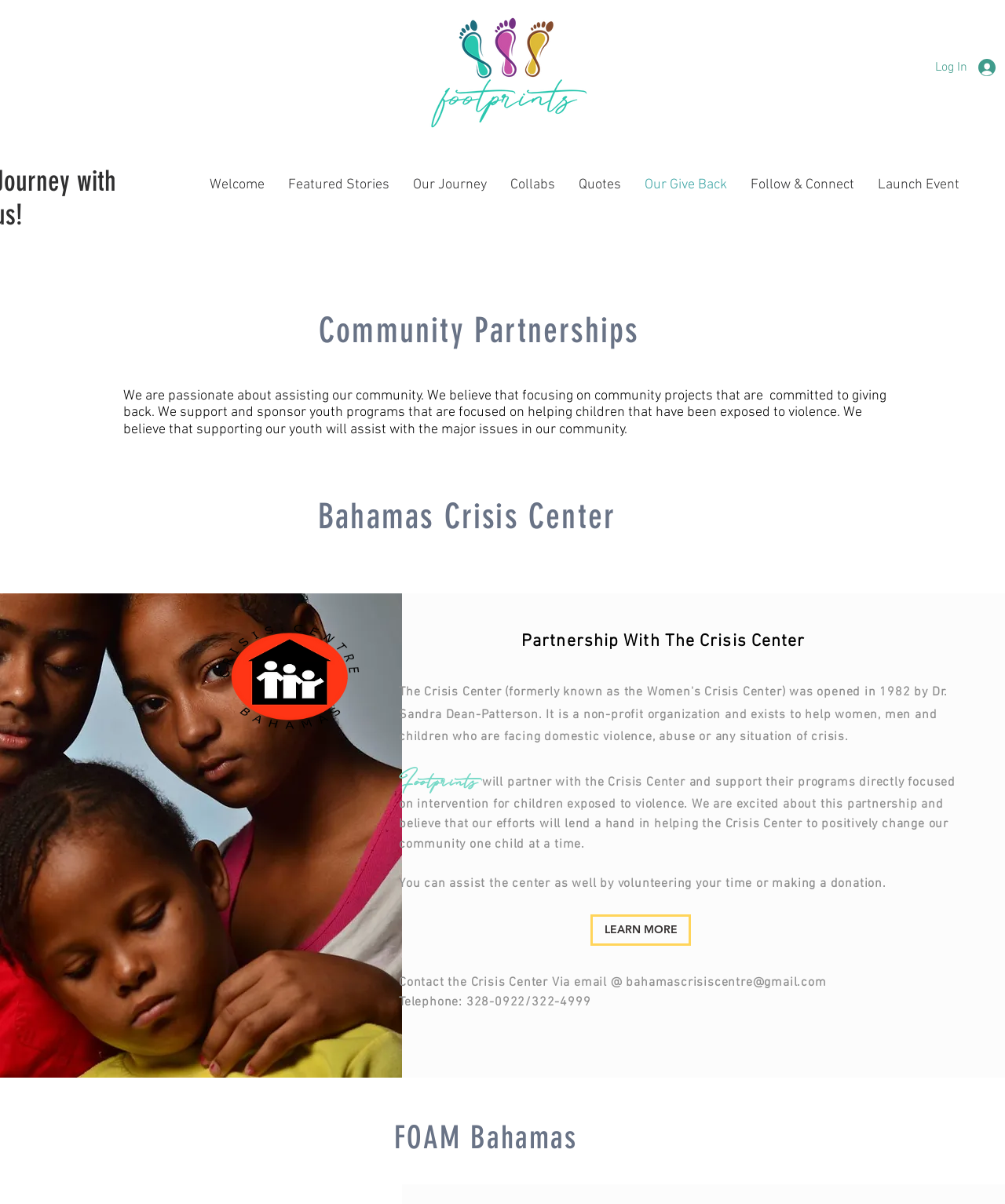Pinpoint the bounding box coordinates of the clickable element to carry out the following instruction: "Click on 'LEARN MORE'."

[0.588, 0.759, 0.688, 0.785]